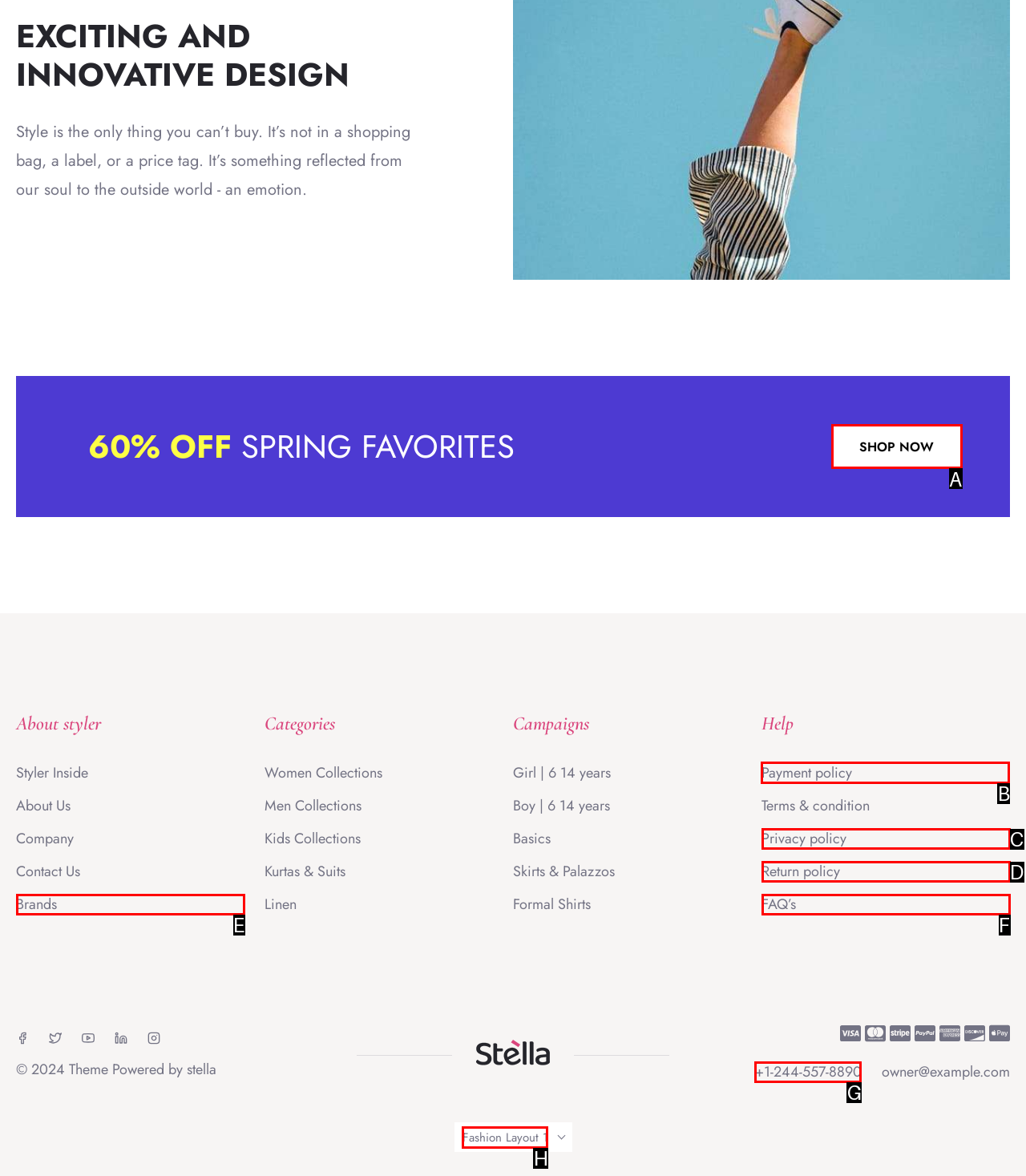Decide which letter you need to select to fulfill the task: Check 'Payment policy'
Answer with the letter that matches the correct option directly.

B